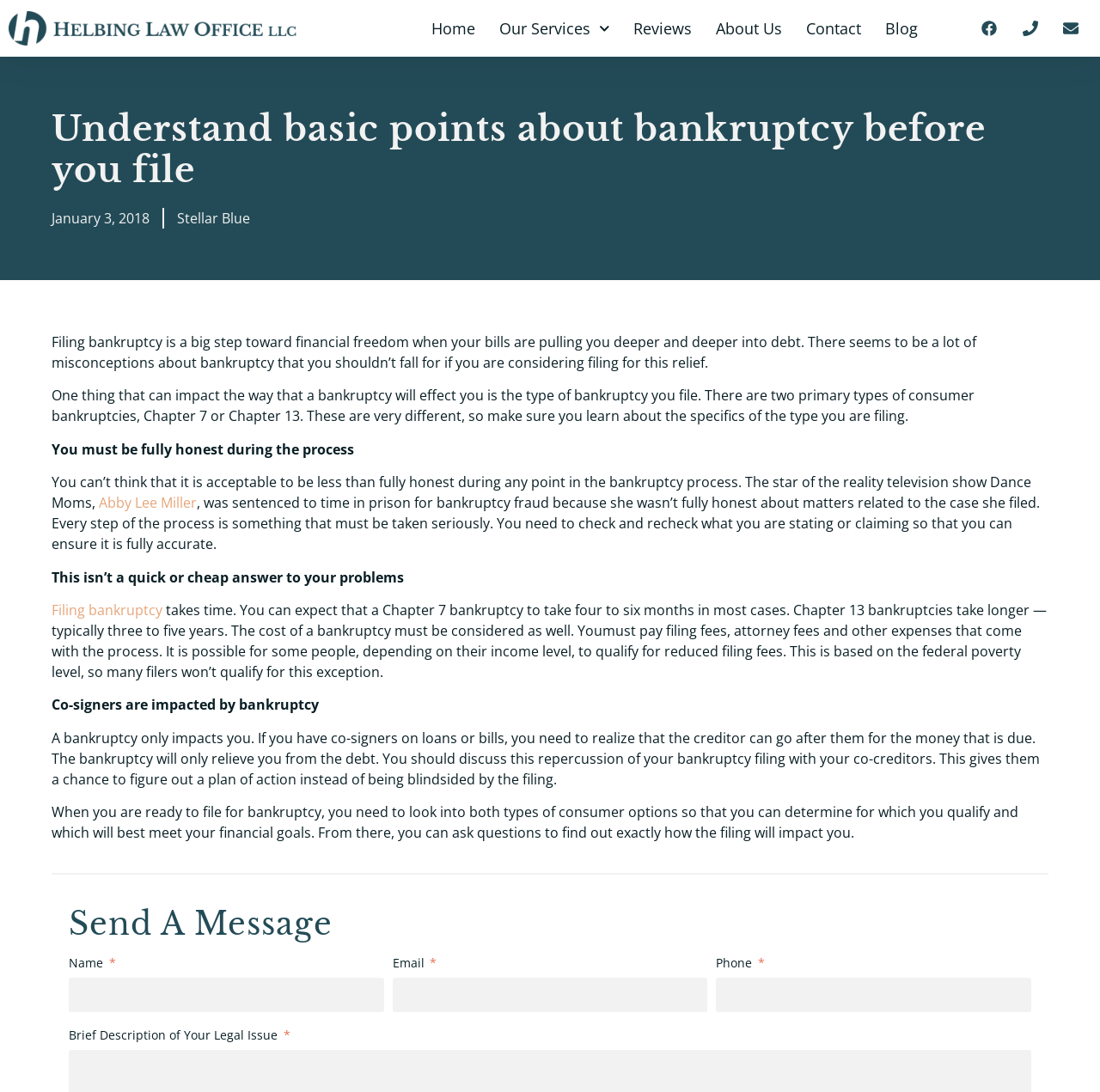Identify and provide the bounding box coordinates of the UI element described: "January 3, 2018". The coordinates should be formatted as [left, top, right, bottom], with each number being a float between 0 and 1.

[0.047, 0.19, 0.136, 0.209]